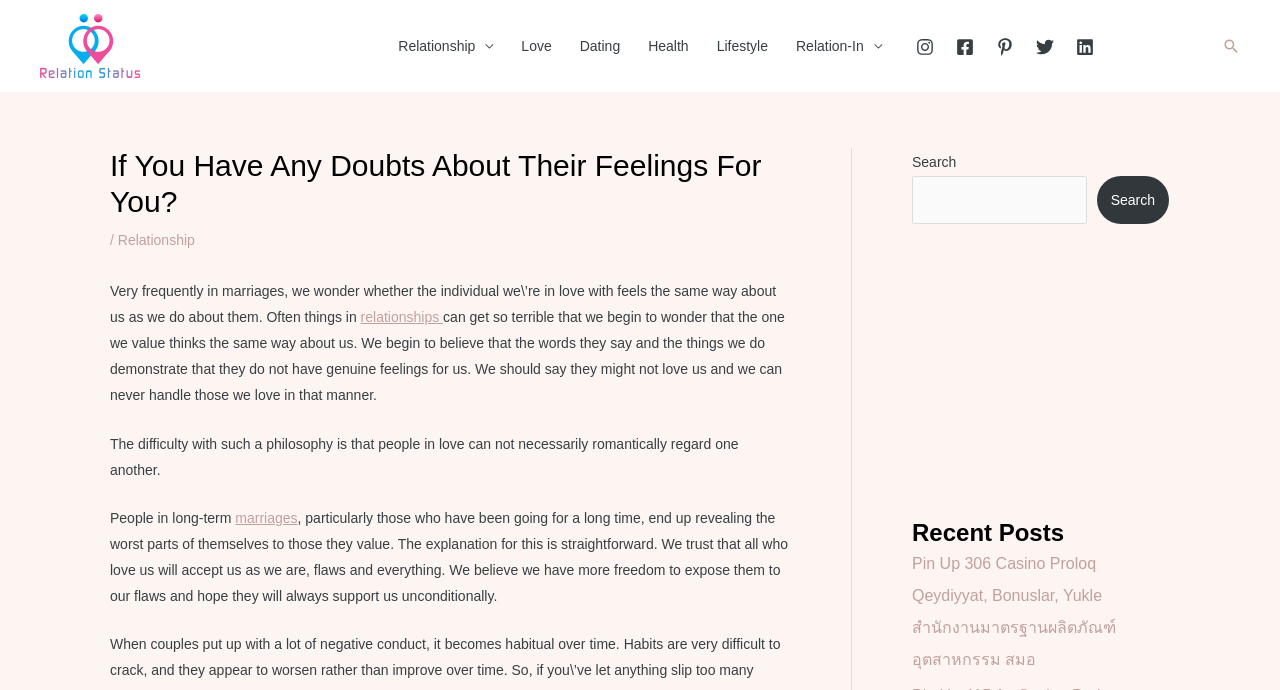What is the tone of the webpage content?
Answer the question with a thorough and detailed explanation.

The tone of the webpage content is reflective, as it discusses relationships, feelings, and marriages in a thoughtful and introspective manner. The content does not appear to be promotional or persuasive, but rather aims to provide insight and reflection on the topic of relationships.